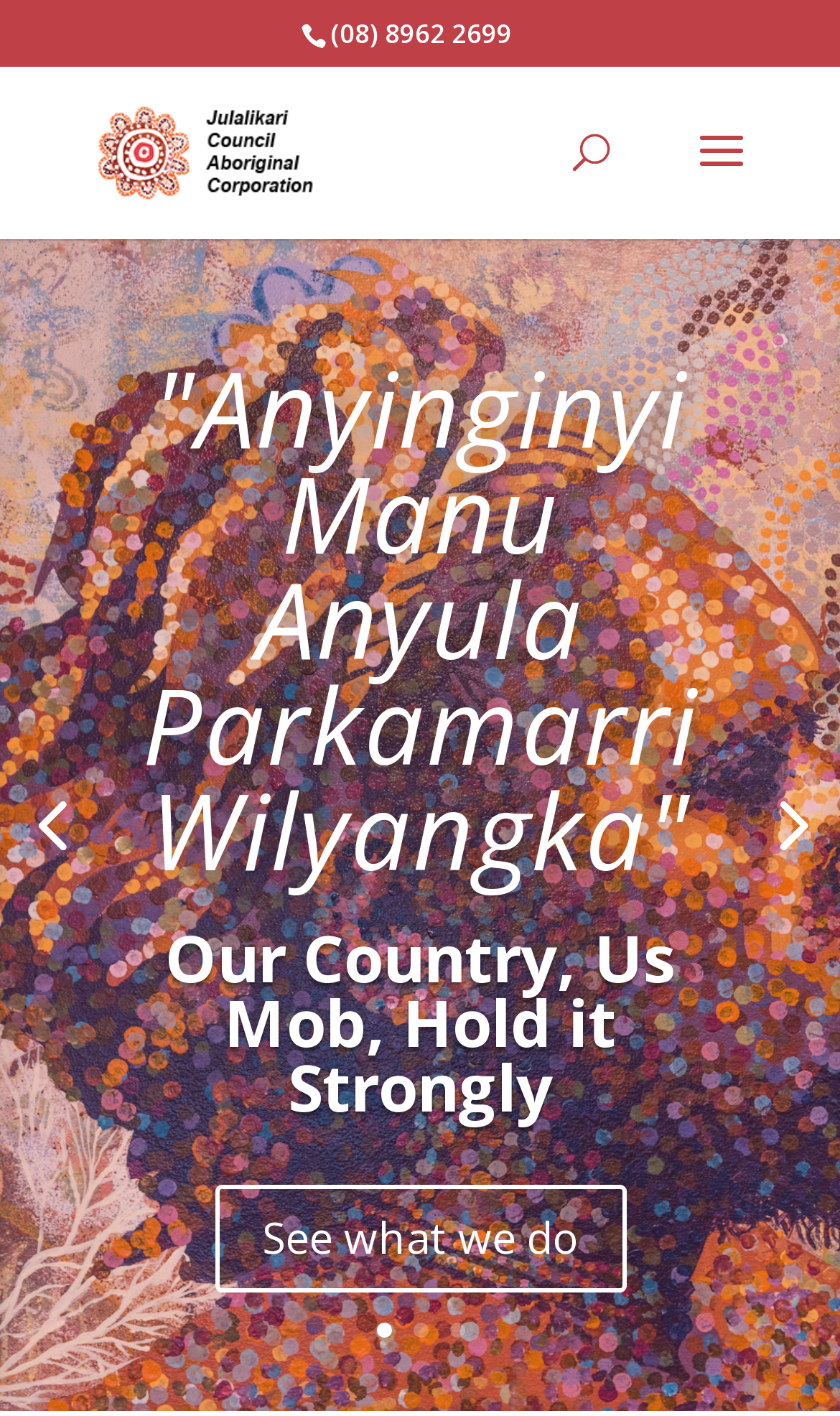Give a concise answer using only one word or phrase for this question:
How many links are there in the layout table?

5